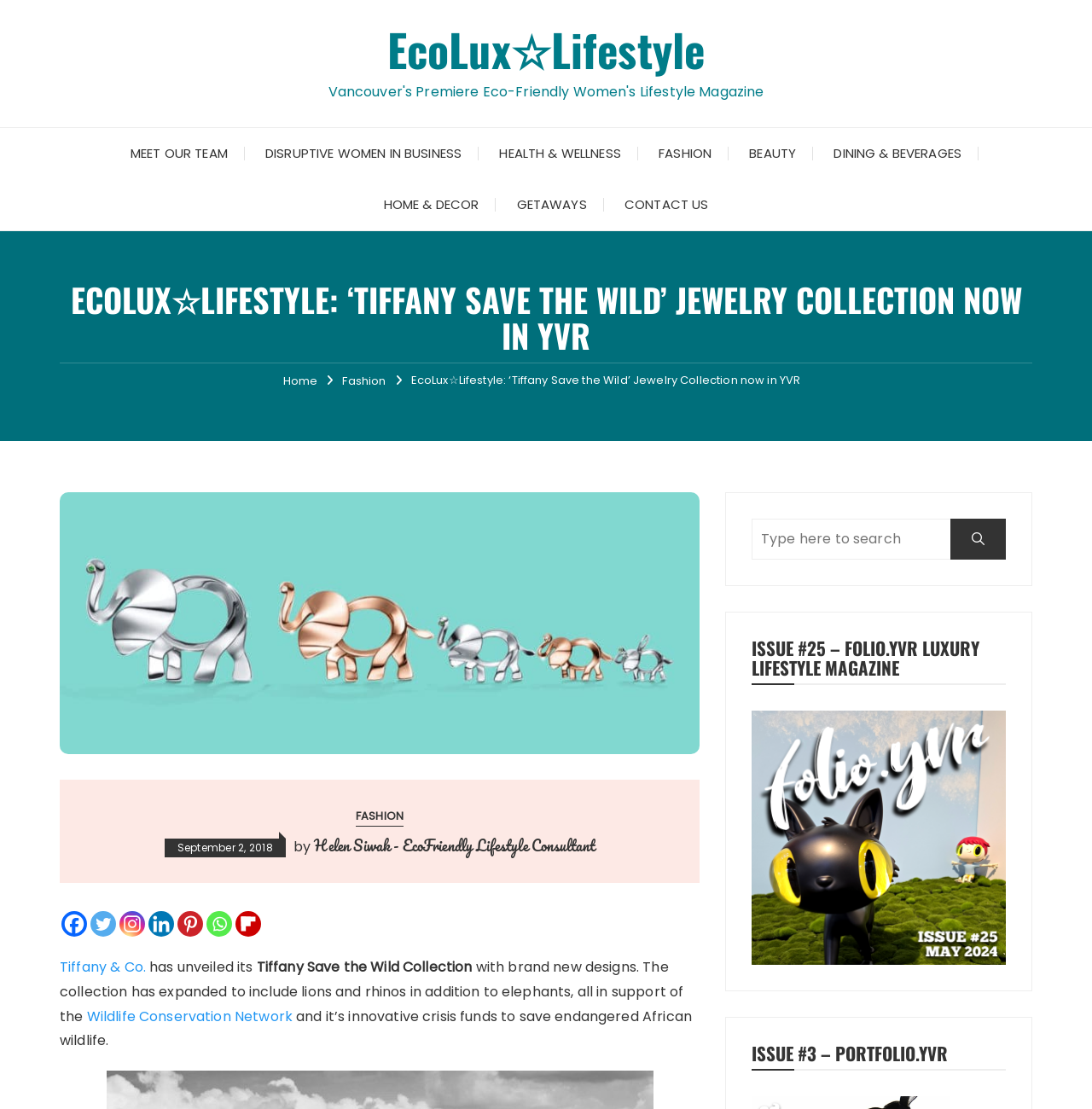Determine the bounding box coordinates of the area to click in order to meet this instruction: "Read the article about 'Tiffany Save the Wild' Jewelry Collection".

[0.055, 0.255, 0.945, 0.328]